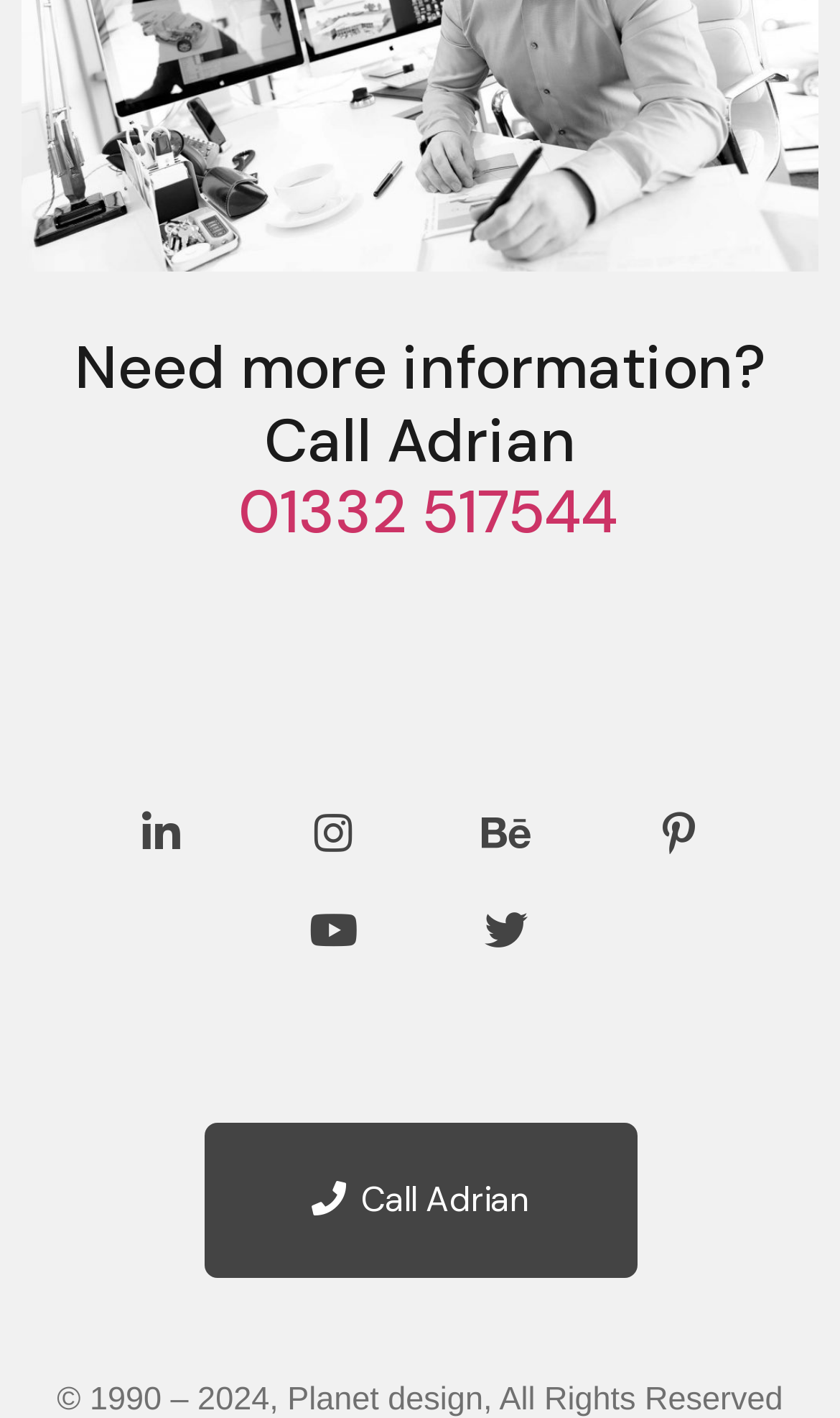Please specify the bounding box coordinates of the region to click in order to perform the following instruction: "View Adrian's Behance profile".

[0.551, 0.558, 0.654, 0.618]